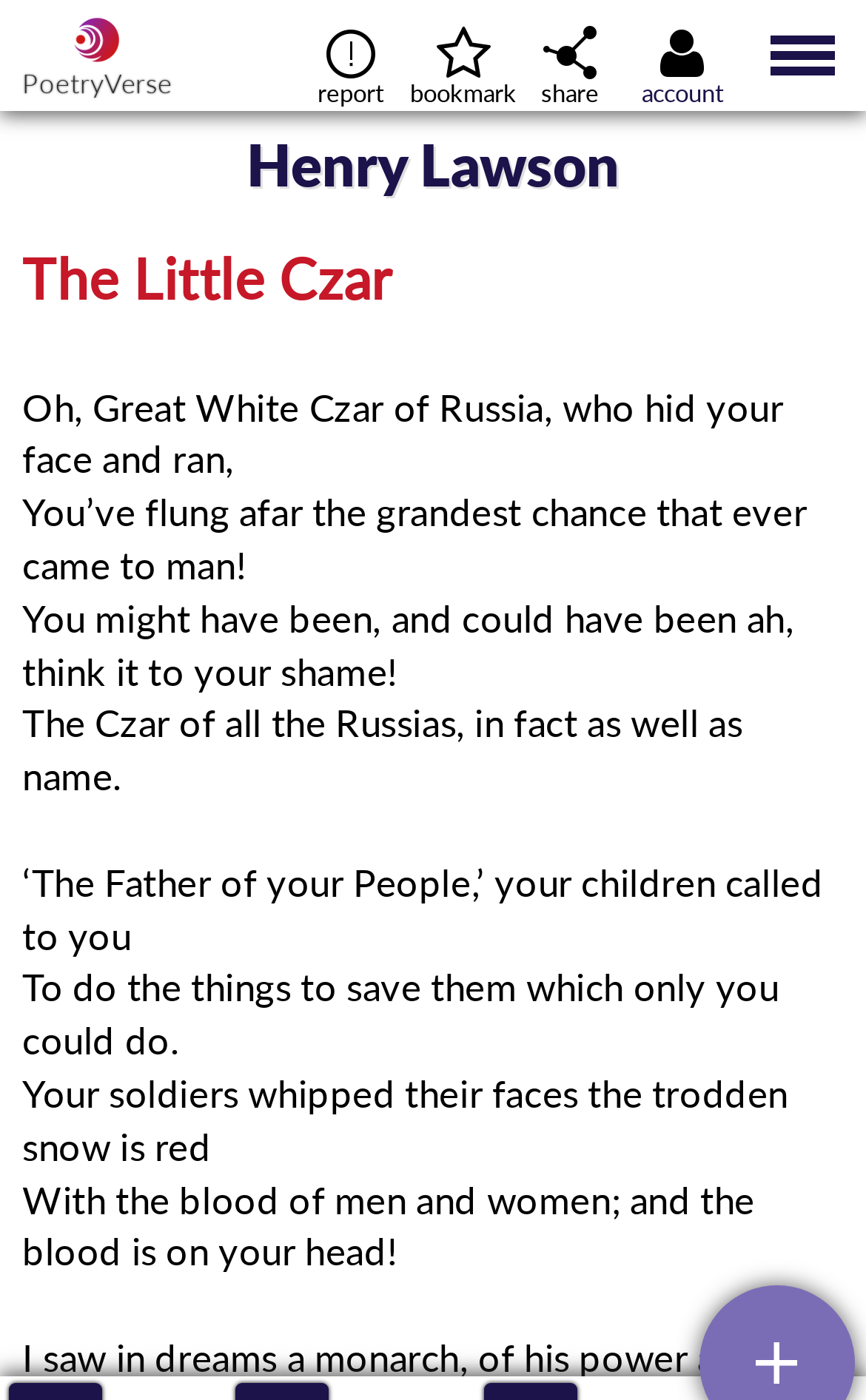What is the purpose of the 'b report' button?
Using the image as a reference, answer the question in detail.

I inferred the purpose of the 'b report' button by looking at its description 'b report', which suggests that it is used to report something, possibly an issue with the poem or the webpage.